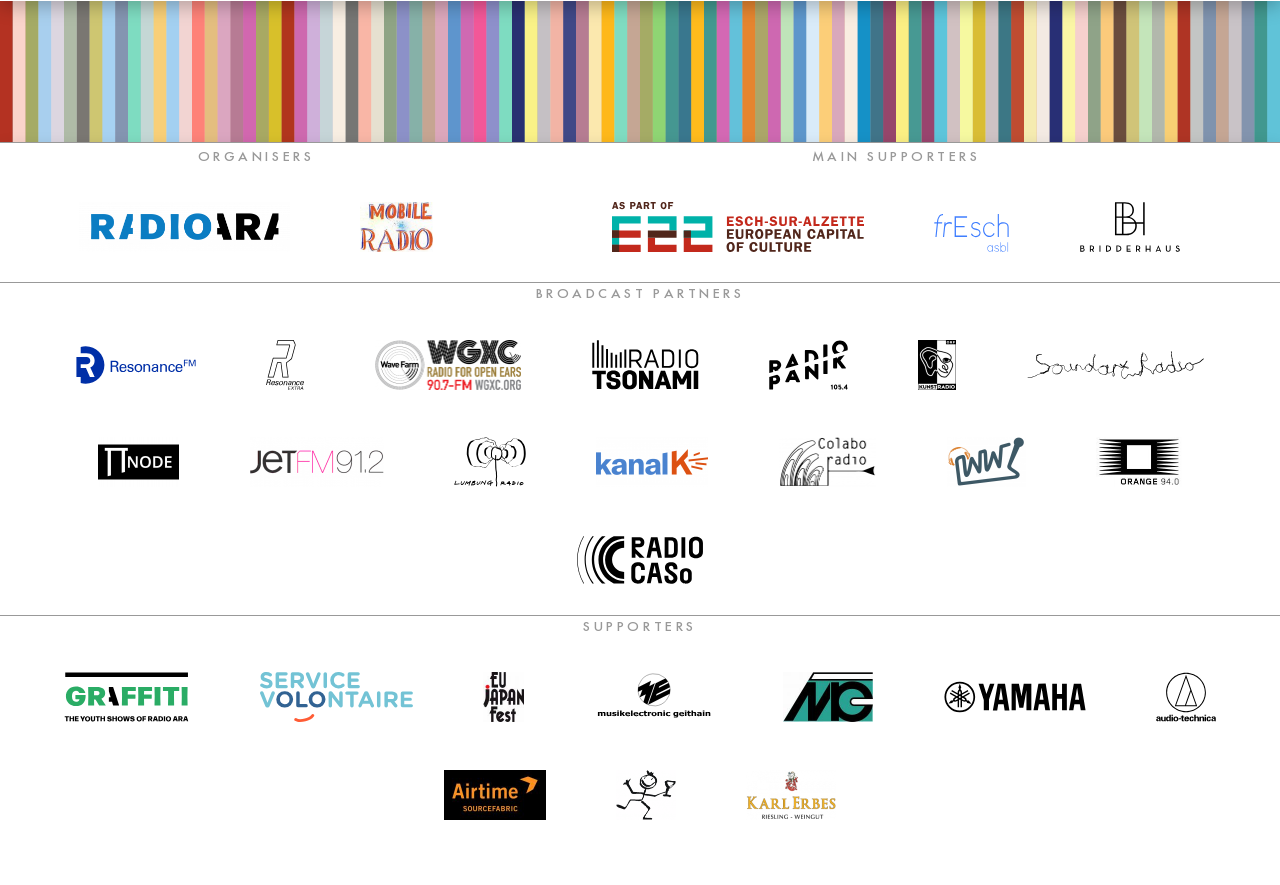From the element description İletişim, predict the bounding box coordinates of the UI element. The coordinates must be specified in the format (top-left x, top-left y, bottom-right x, bottom-right y) and should be within the 0 to 1 range.

None